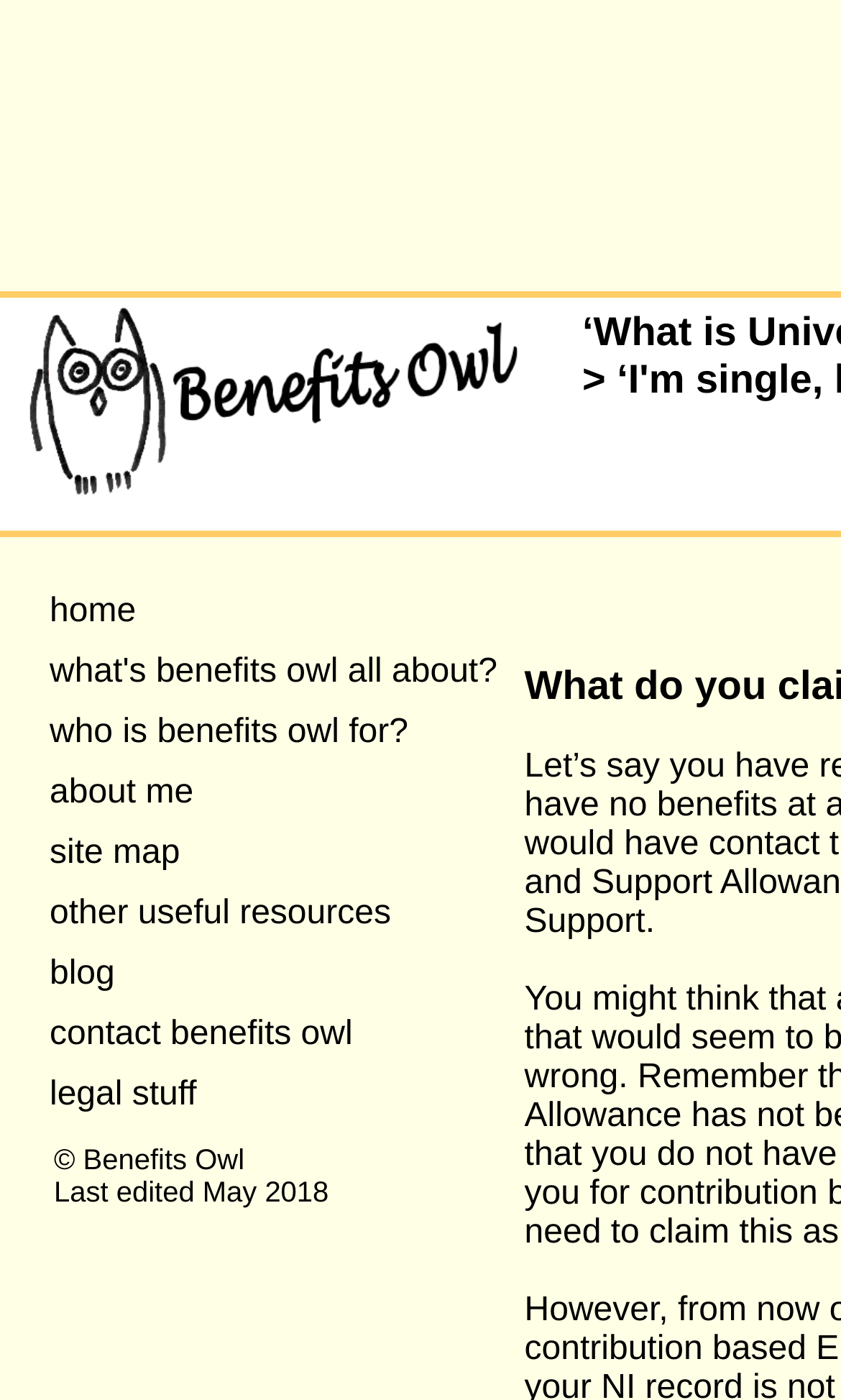Find the bounding box coordinates of the element to click in order to complete the given instruction: "view site map."

[0.059, 0.596, 0.214, 0.622]